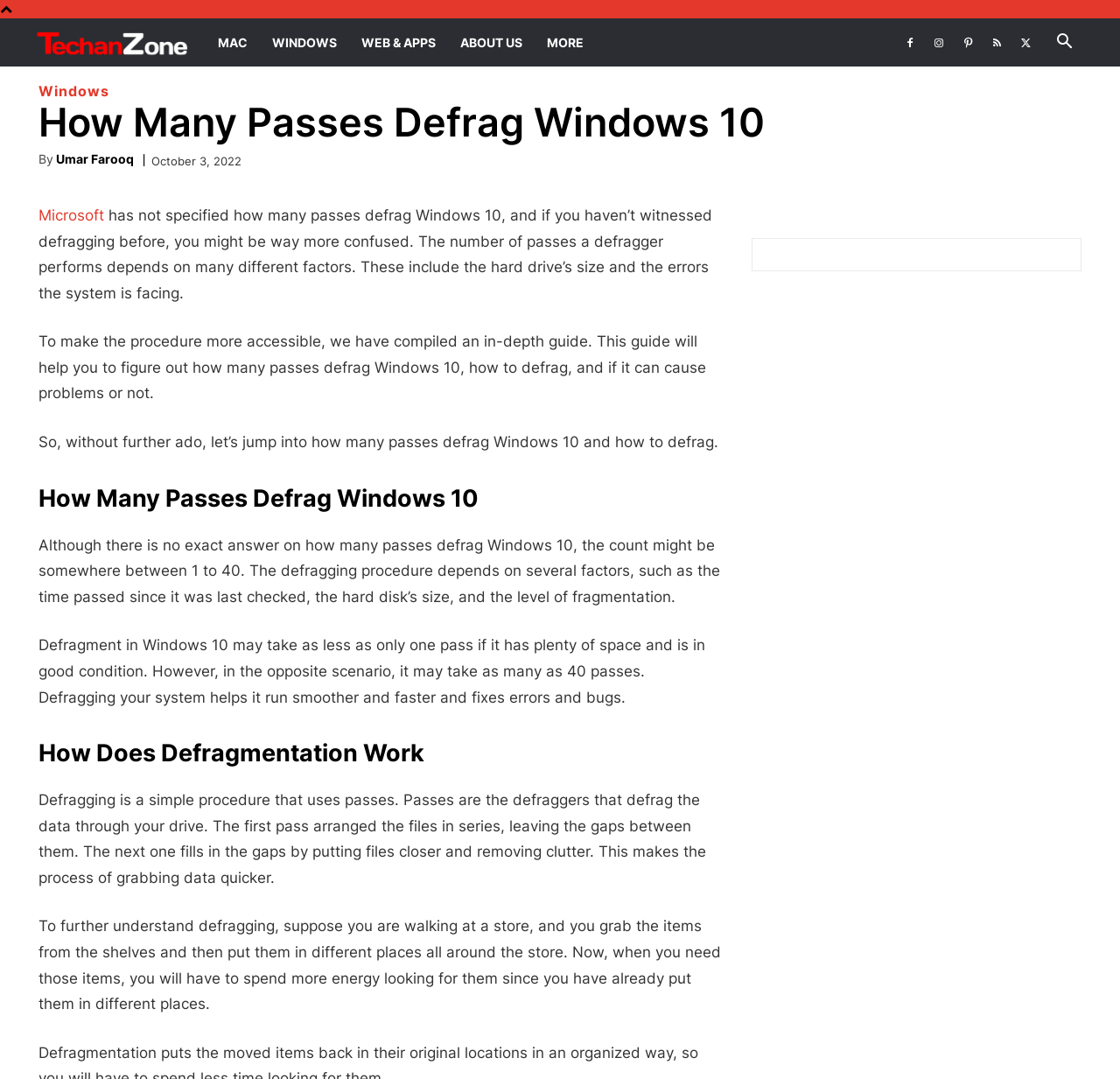What factors affect the number of passes in defragmentation?
Give a detailed explanation using the information visible in the image.

The article states that the number of passes in defragmentation depends on several factors, including the time passed since it was last checked, the hard disk's size, and the level of fragmentation. This information is provided in the section 'How Many Passes Defrag Windows 10'.